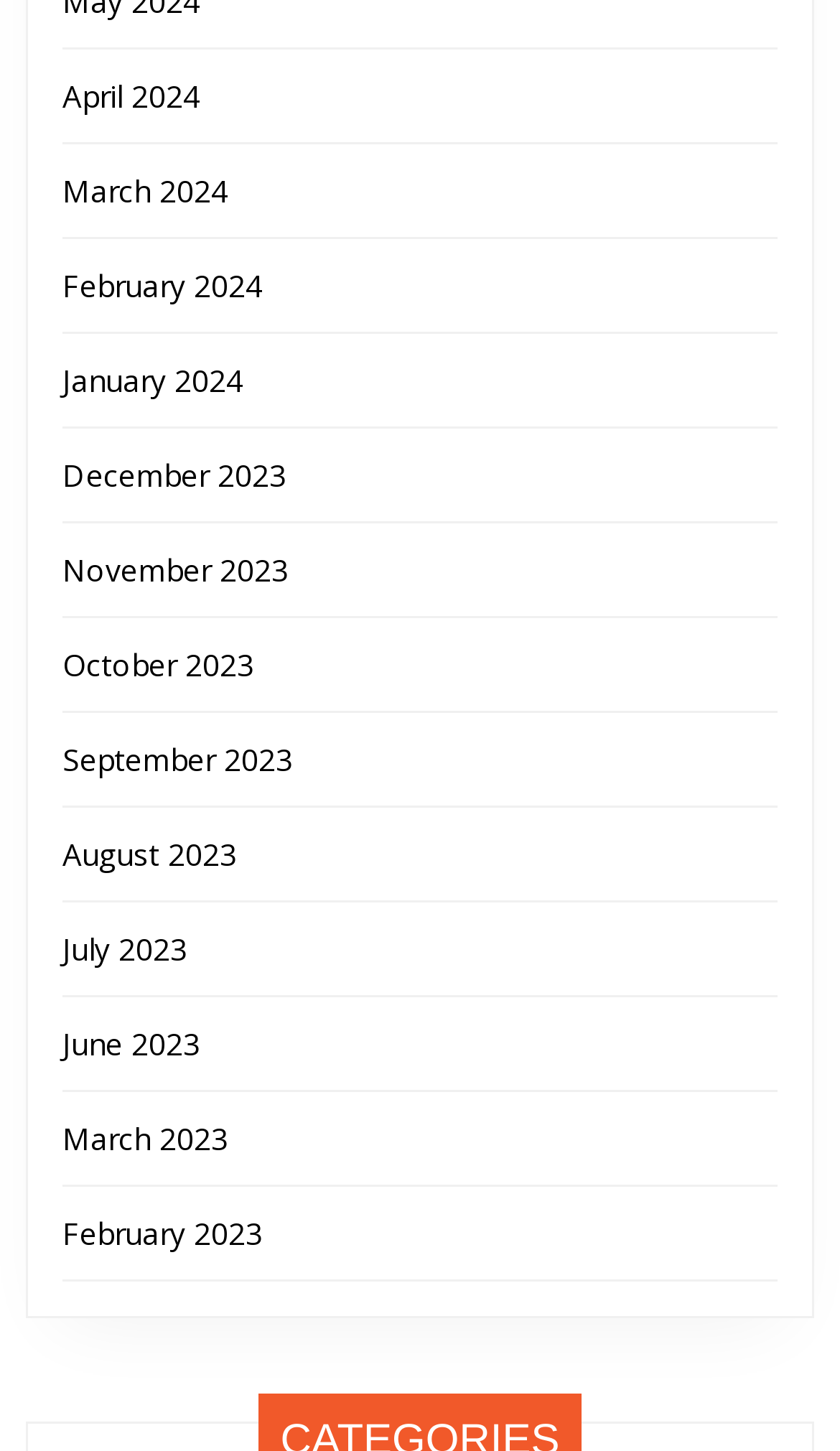Pinpoint the bounding box coordinates of the element you need to click to execute the following instruction: "Access December 2023". The bounding box should be represented by four float numbers between 0 and 1, in the format [left, top, right, bottom].

[0.074, 0.313, 0.341, 0.341]